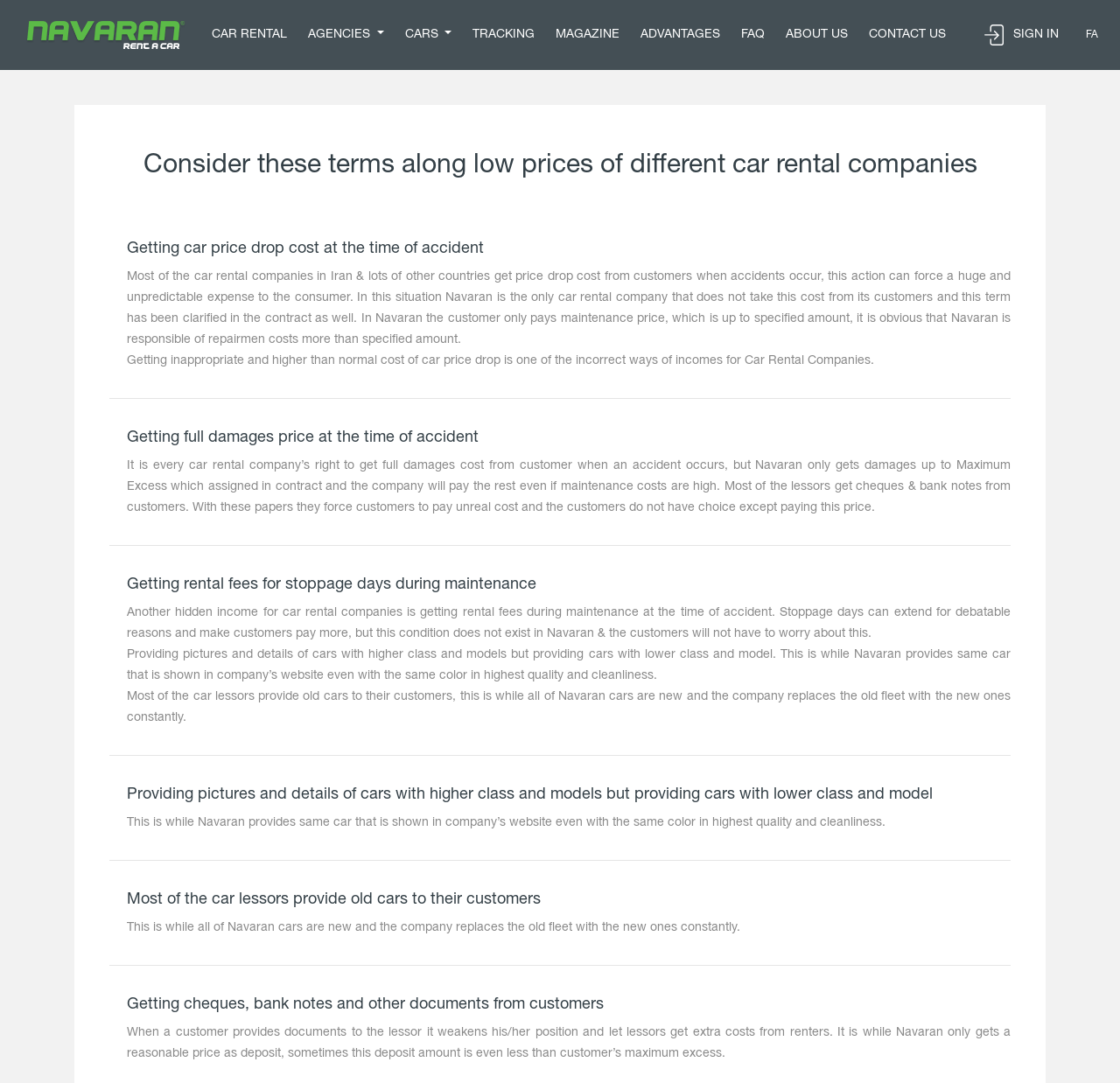What is the purpose of getting cheques, bank notes, and other documents from customers?
Based on the visual information, provide a detailed and comprehensive answer.

The webpage states that when a customer provides documents to the lessor, it weakens their position and lets lessors get extra costs from renters. Navaran, on the other hand, only gets a reasonable price as deposit, sometimes even less than the customer's maximum excess.